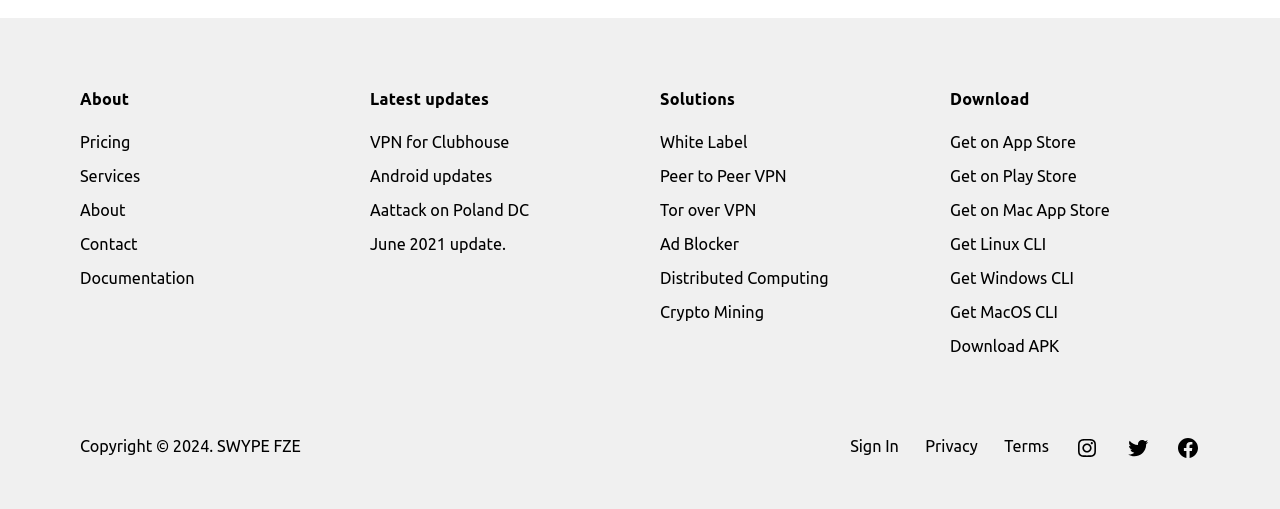Point out the bounding box coordinates of the section to click in order to follow this instruction: "Sign In".

[0.654, 0.848, 0.713, 0.903]